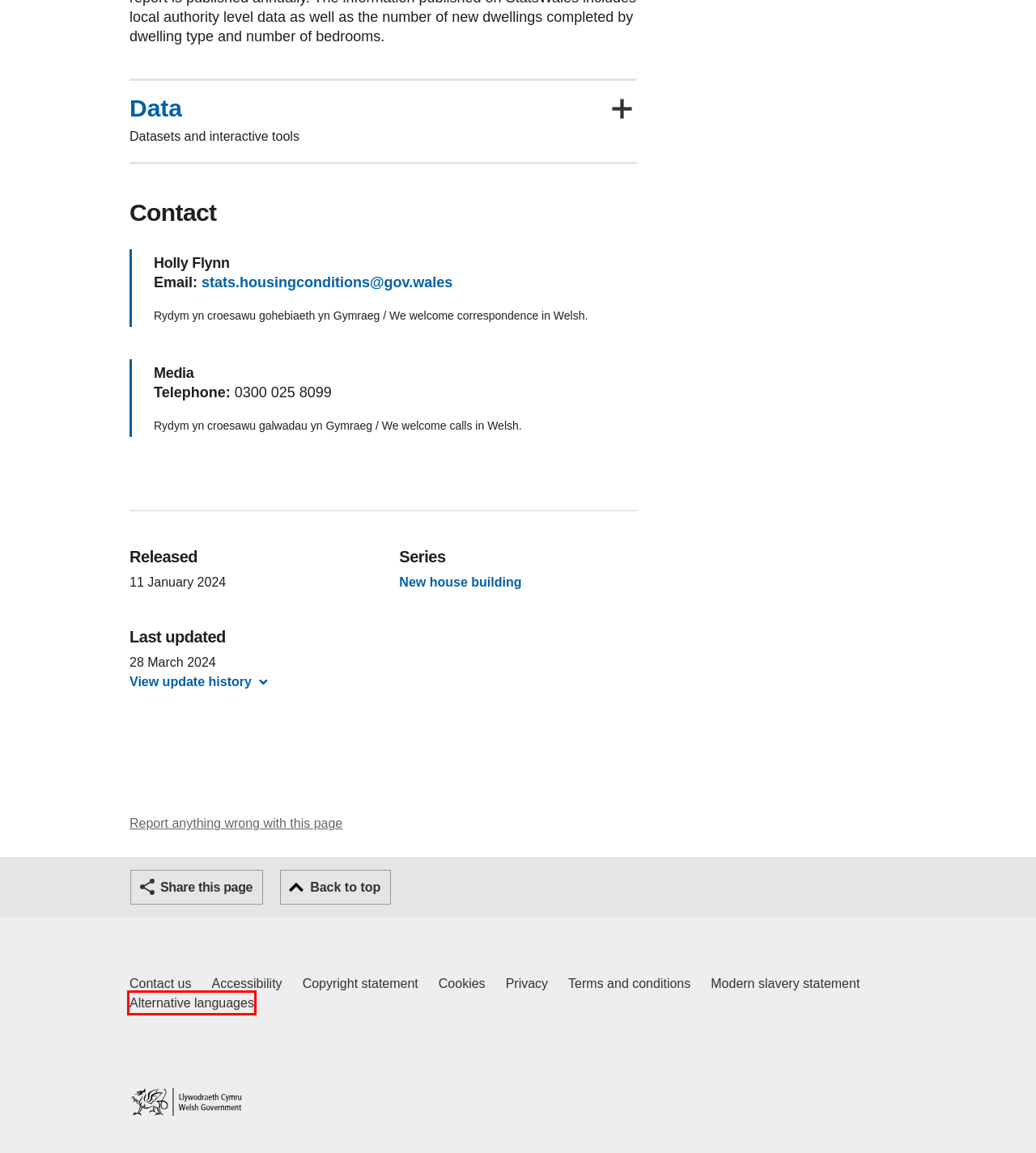Given a screenshot of a webpage with a red bounding box around an element, choose the most appropriate webpage description for the new page displayed after clicking the element within the bounding box. Here are the candidates:
A. Terms and conditions | GOV.WALES
B. Copyright statement | GOV.WALES
C. Alternative languages | GOV.WALES
D. Welsh Government Modern Slavery Statement | GOV.WALES
E. Statistics and research | GOV.WALES
F. Accessibility statement for GOV.WALES | GOV.WALES
G. Website privacy notice | GOV.WALES
H. Contact us | GOV.WALES

C